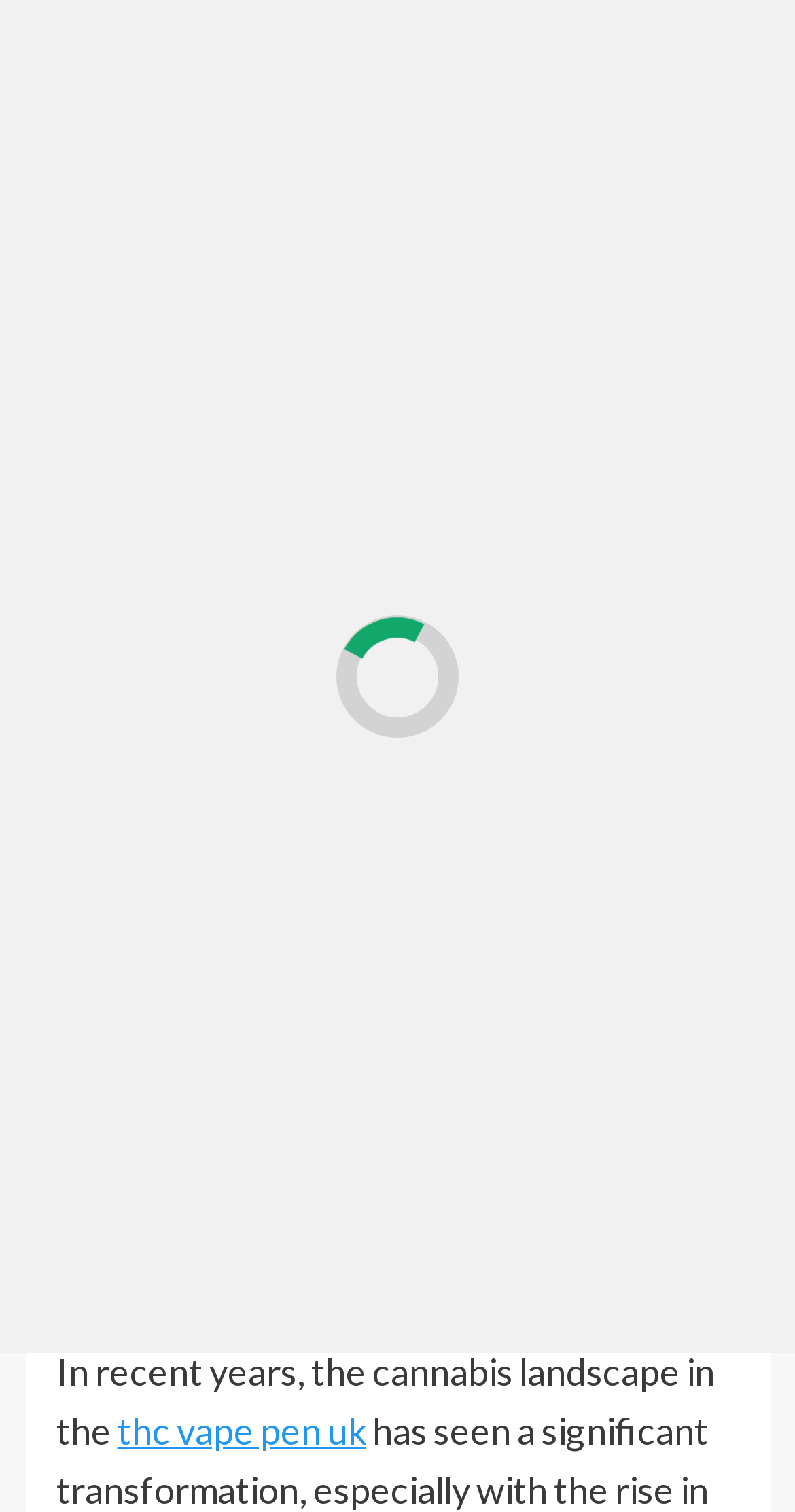Locate the bounding box coordinates of the clickable area needed to fulfill the instruction: "Read the article about 'thc vape pen uk'".

[0.147, 0.932, 0.46, 0.961]